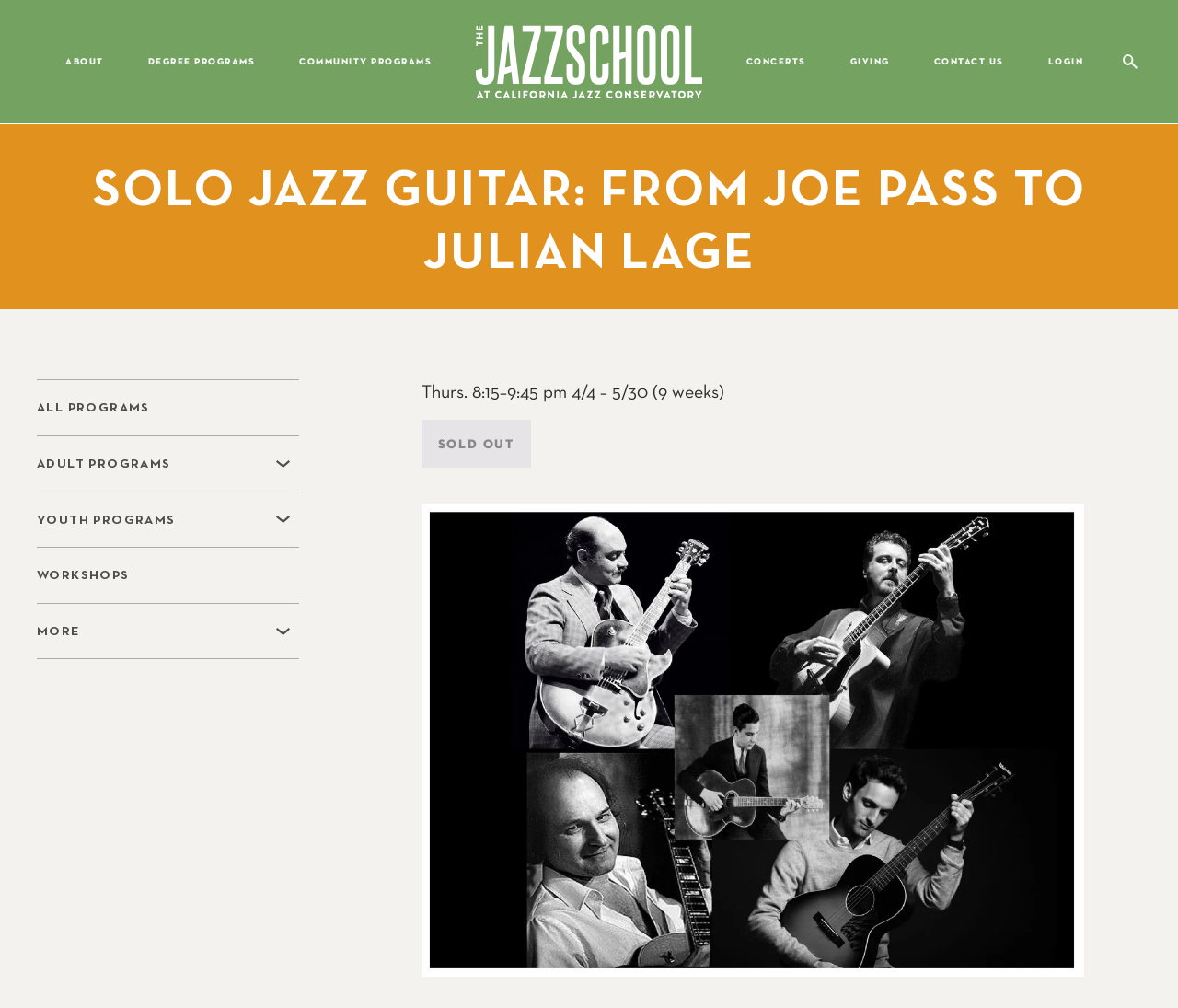Locate the bounding box coordinates of the element that should be clicked to execute the following instruction: "View adult programs".

[0.268, 0.123, 0.389, 0.18]